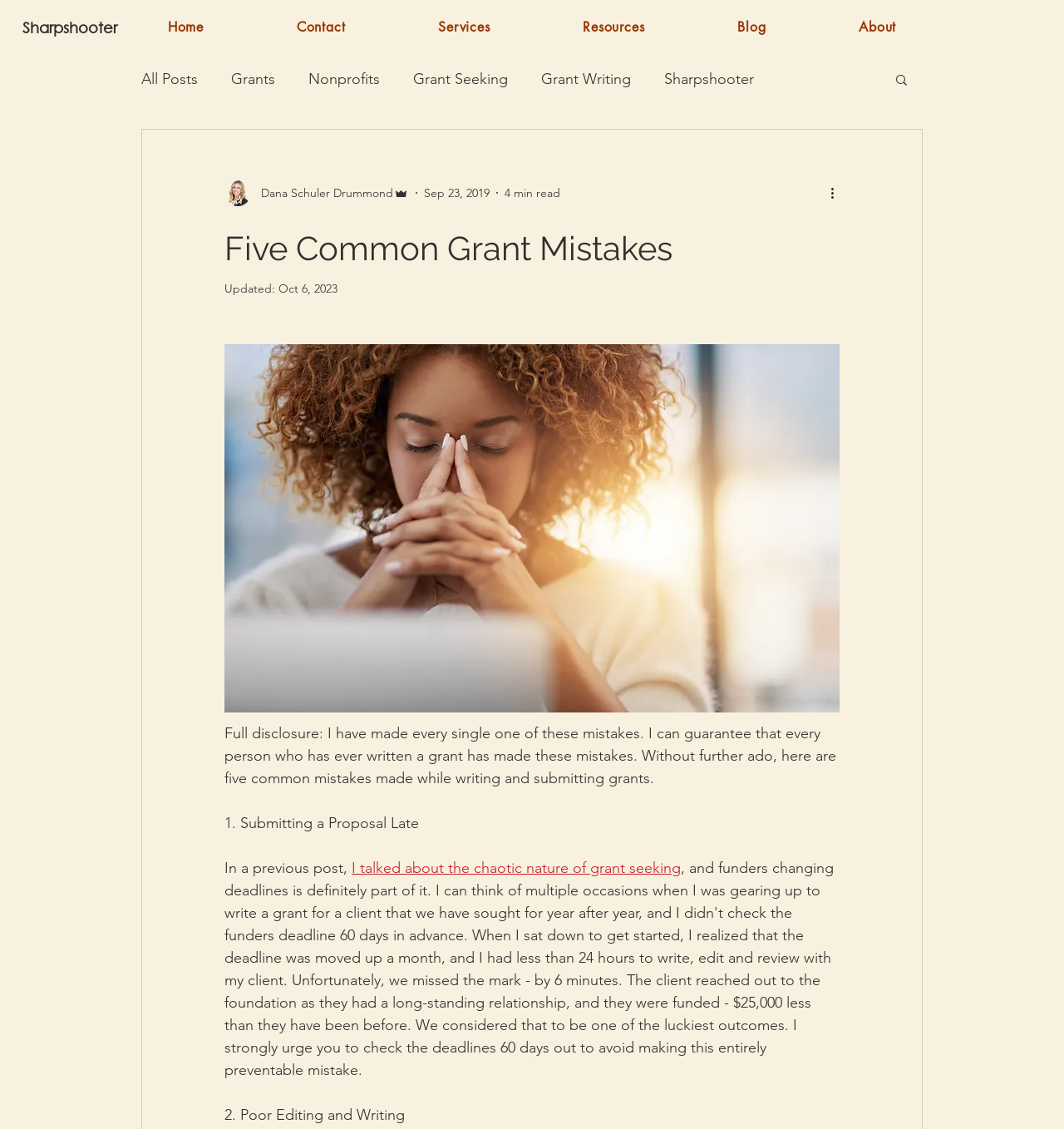What is the second common grant mistake?
Please use the image to deliver a detailed and complete answer.

The second common grant mistake can be found in the content of the blog post, where it is listed as '2. Poor Editing and Writing'.